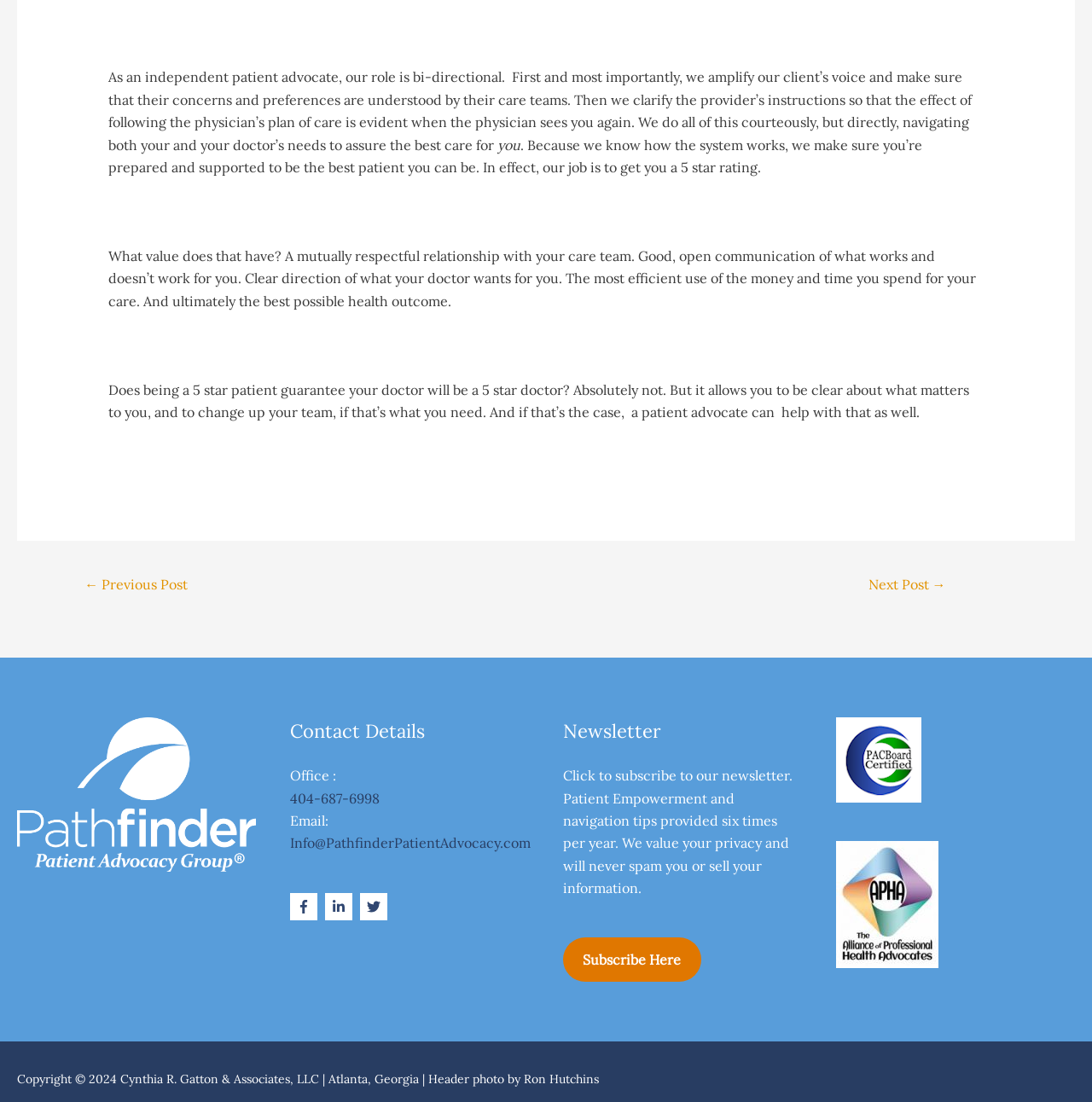Please provide a comprehensive answer to the question below using the information from the image: What is the role of an independent patient advocate?

According to the webpage, an independent patient advocate plays a bi-directional role, first amplifying the client's voice to ensure their concerns and preferences are understood by their care teams, and then clarifying the provider's instructions to ensure the client understands the plan of care.